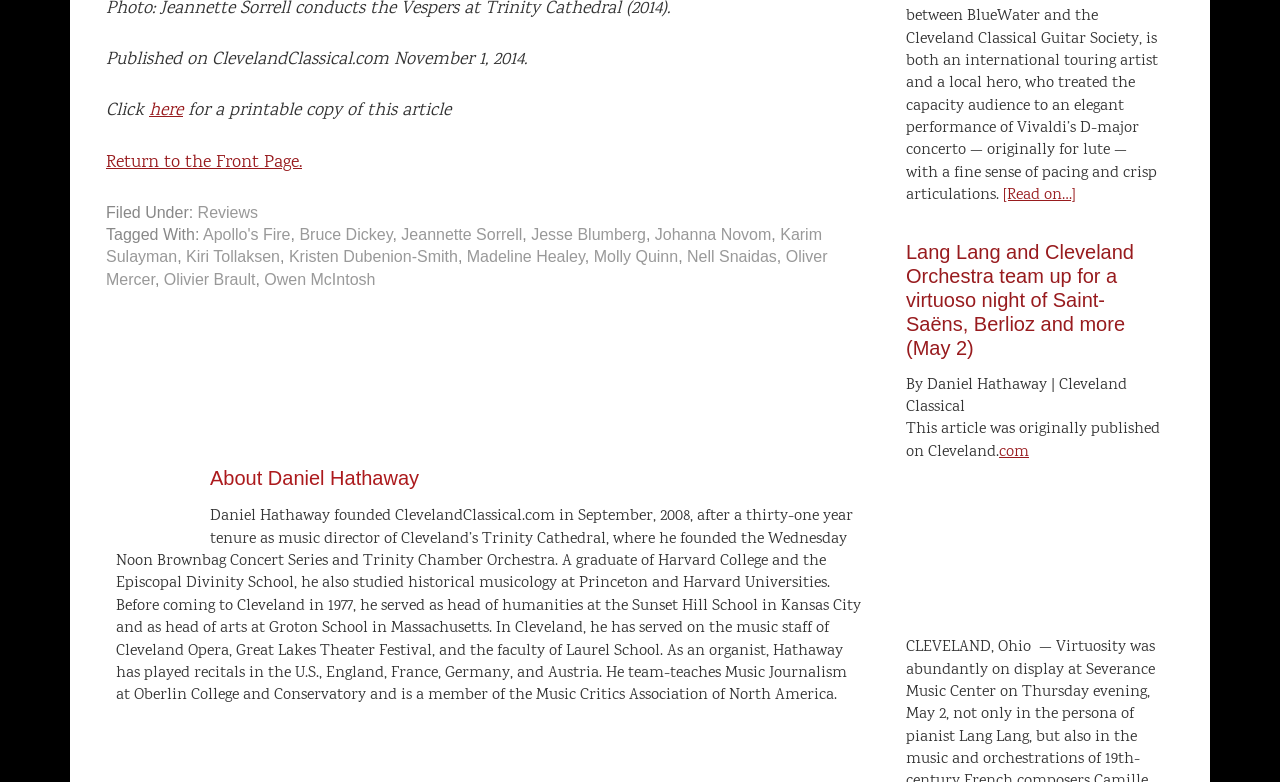Find the bounding box coordinates of the element's region that should be clicked in order to follow the given instruction: "Learn more about 'head-mounted displays for runners and cyclists'". The coordinates should consist of four float numbers between 0 and 1, i.e., [left, top, right, bottom].

None